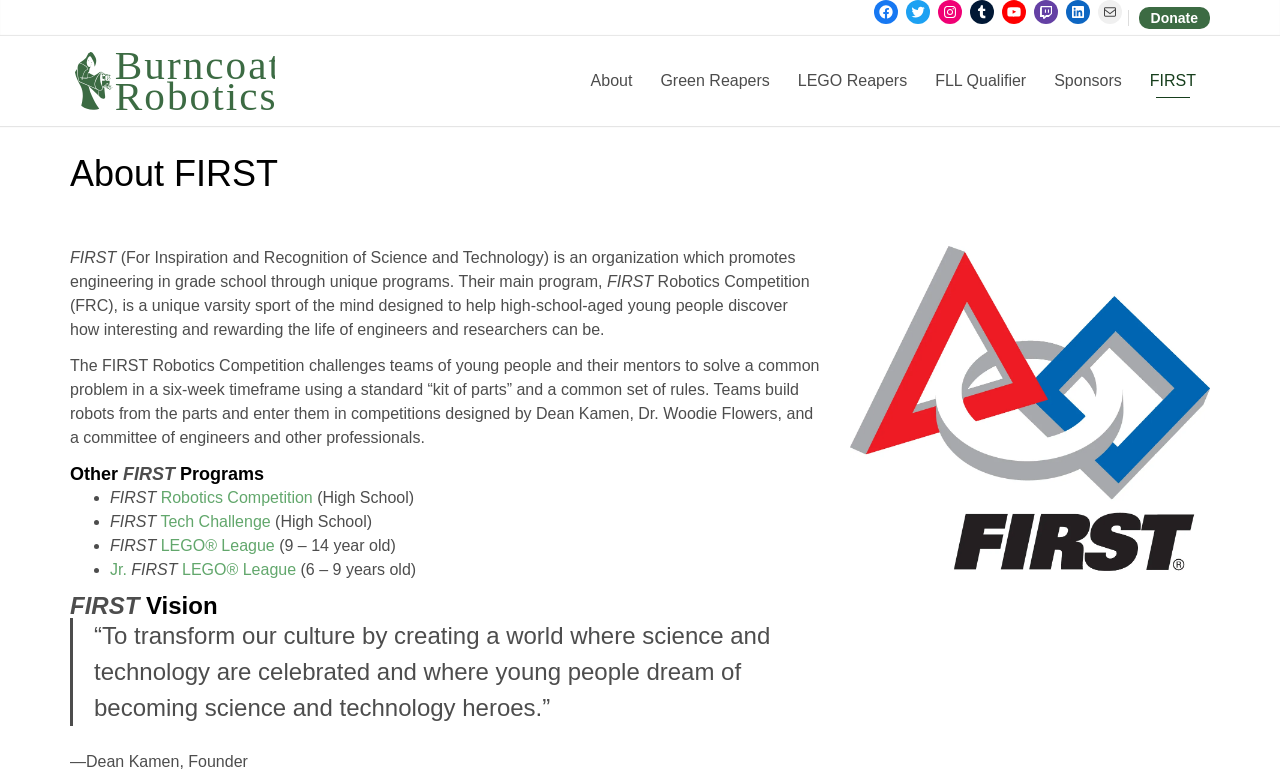What is the purpose of the FIRST Robotics Competition?
Provide a detailed answer to the question using information from the image.

According to the webpage, the FIRST Robotics Competition is a unique varsity sport of the mind designed to help high-school-aged young people discover how interesting and rewarding the life of engineers and researchers can be.